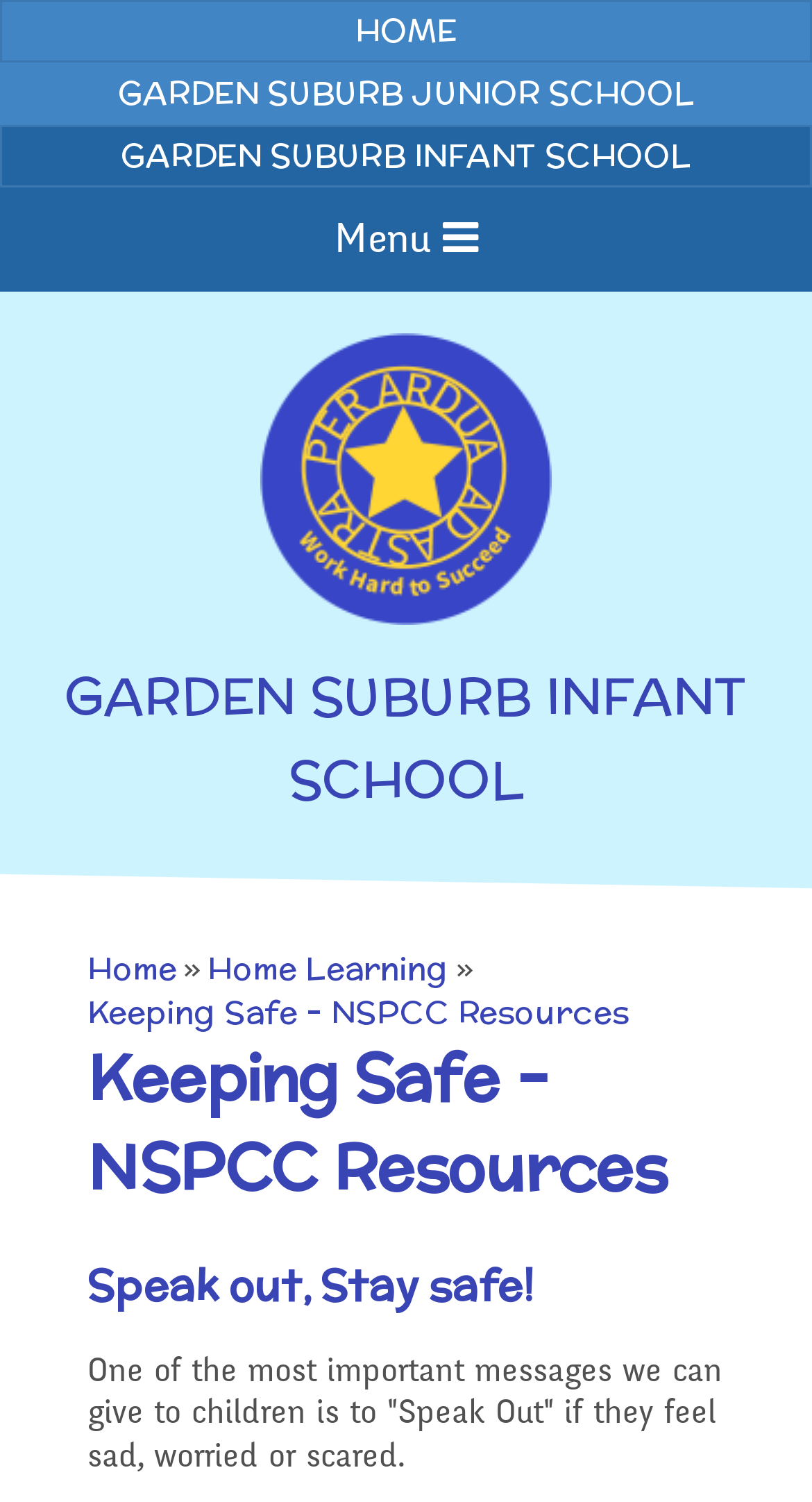Create a detailed narrative describing the layout and content of the webpage.

The webpage is about Garden Suburb Junior & Infant School, with a focus on "Keeping Safe - NSPCC Resources". At the top, there is a navigation menu with links to "HOME", "GARDEN SUBURB JUNIOR SCHOOL", and "GARDEN SUBURB INFANT SCHOOL". Below this, there is a "Skip to content" link and a "Menu" button.

The main content area is divided into several sections. On the left side, there is a vertical menu with links to various pages, including "Home", "About us", "Curriculum", "News", "Home Learning", "Parents", "Governors", and "Secure Area". Each of these links has a dropdown menu with additional links to more specific pages.

On the right side, there is a heading "GARDEN SUBURB INFANT SCHOOL" followed by a sub-menu with links to "Home", "Home Learning", and "Keeping Safe - NSPCC Resources". Below this, there is a heading "Keeping Safe - NSPCC Resources" and a sub-heading "Speak out, Stay safe!". The main content of this section is a paragraph of text that encourages children to speak out if they feel sad, worried, or scared.

There is also an image on the page, located near the top, but its content is not described.